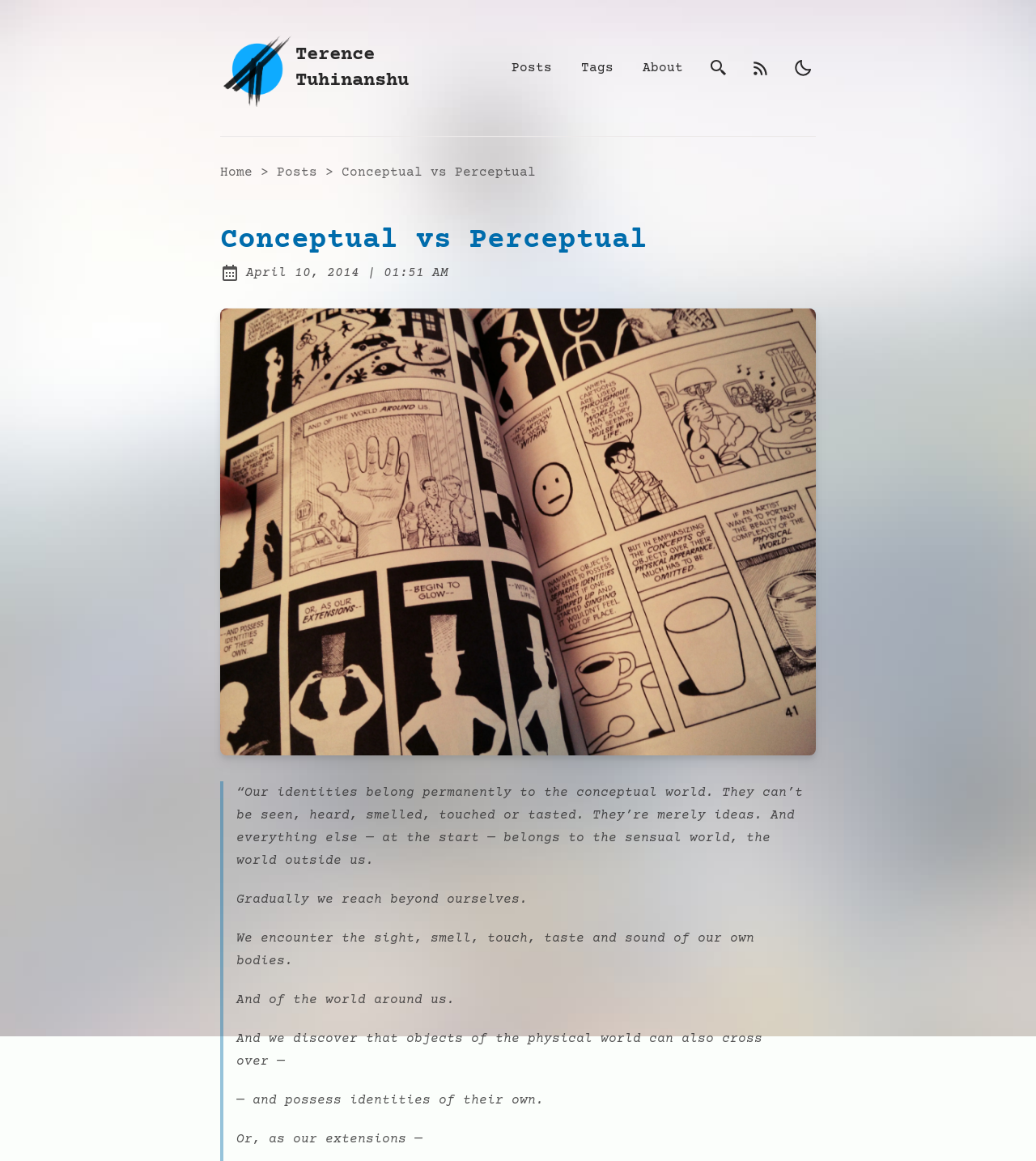Describe all the significant parts and information present on the webpage.

The webpage is a personal site and blog of Terence Tuhinanshu, a poet, thinker, designer, and developer. At the top, there are five links: "Terence Tuhinanshu", "Posts", "Tags", "About", and "search", with a small image next to the "search" link. To the right of these links, there are two more links: "rss feed" with a small image, and a button labeled "light" with a small image.

Below these links, there is a navigation breadcrumb section with three links: "Home", "Posts", and "Conceptual vs Perceptual". Underneath this section, there is a heading that reads "Conceptual vs Perceptual". 

To the right of the heading, there is a section with text that reads "Posted on: April 10, 2014 at 01:51 AM". Below this section, there is a large image with a caption that discusses the concept of identity and how it relates to the physical world. The caption is divided into five paragraphs, each exploring a different aspect of this concept.